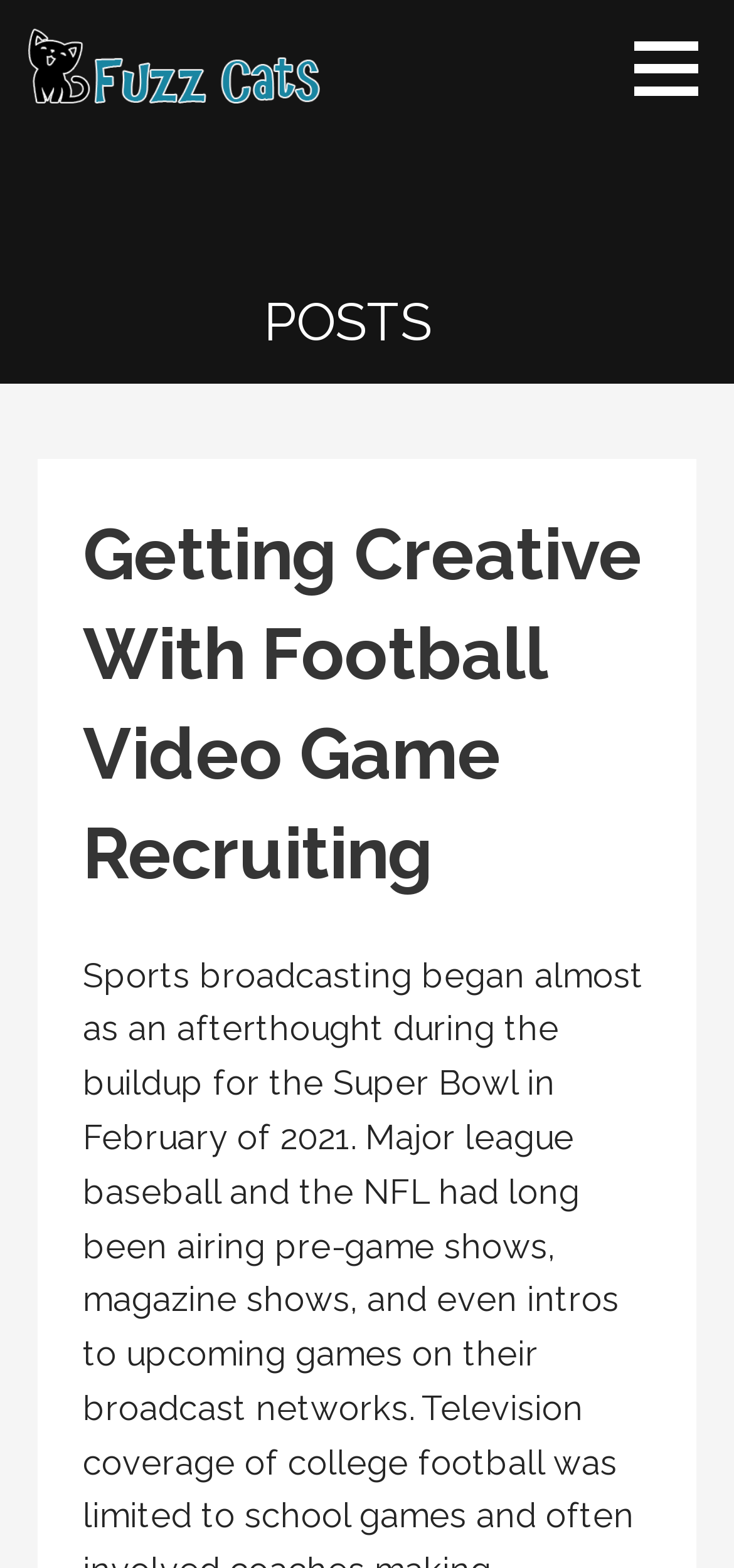Provide the bounding box coordinates of the HTML element described by the text: "Fuzz Cats".

[0.038, 0.062, 0.242, 0.091]